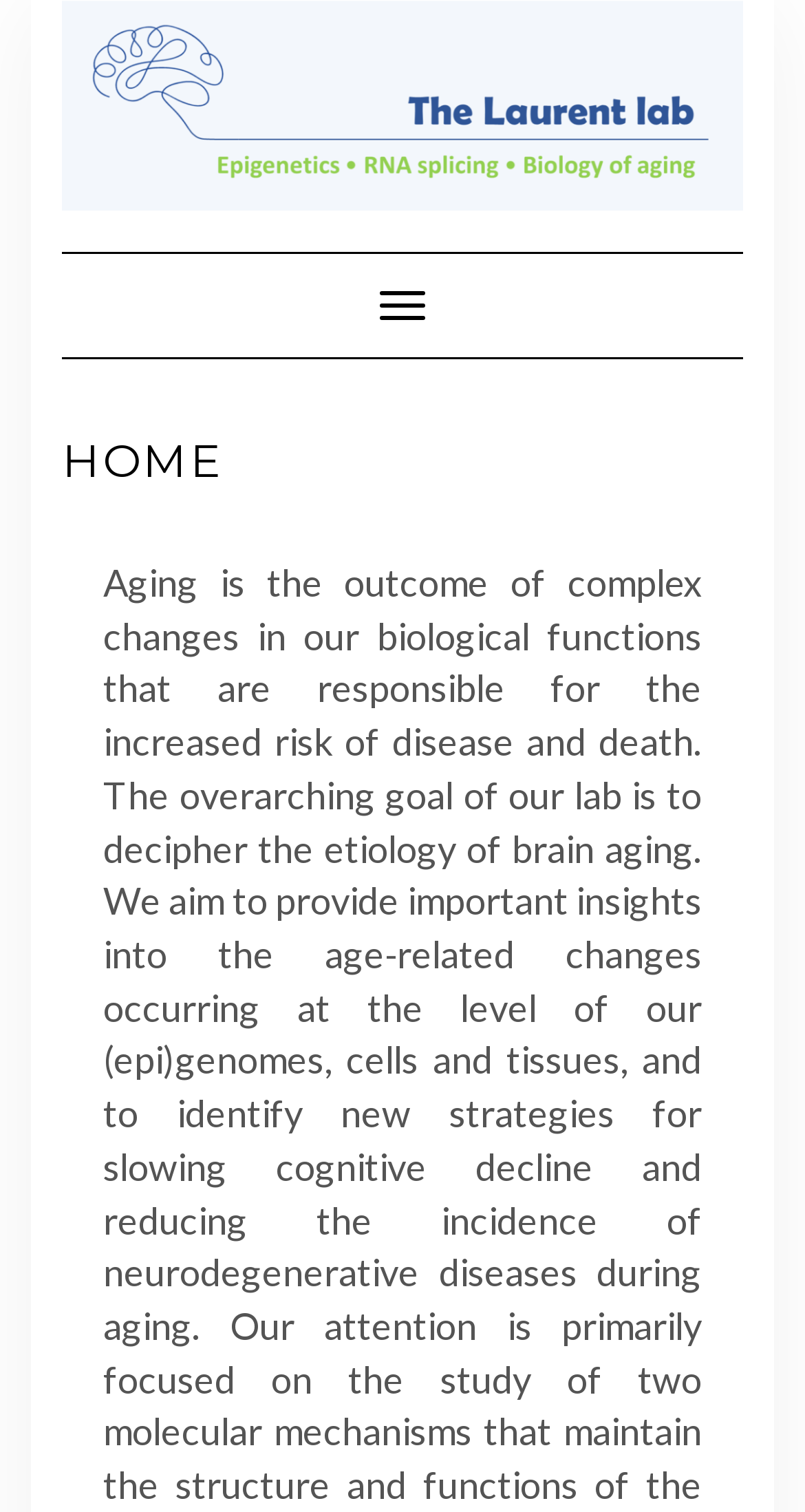Determine the bounding box coordinates of the UI element that matches the following description: "Toggle Navigation". The coordinates should be four float numbers between 0 and 1 in the format [left, top, right, bottom].

[0.444, 0.18, 0.556, 0.226]